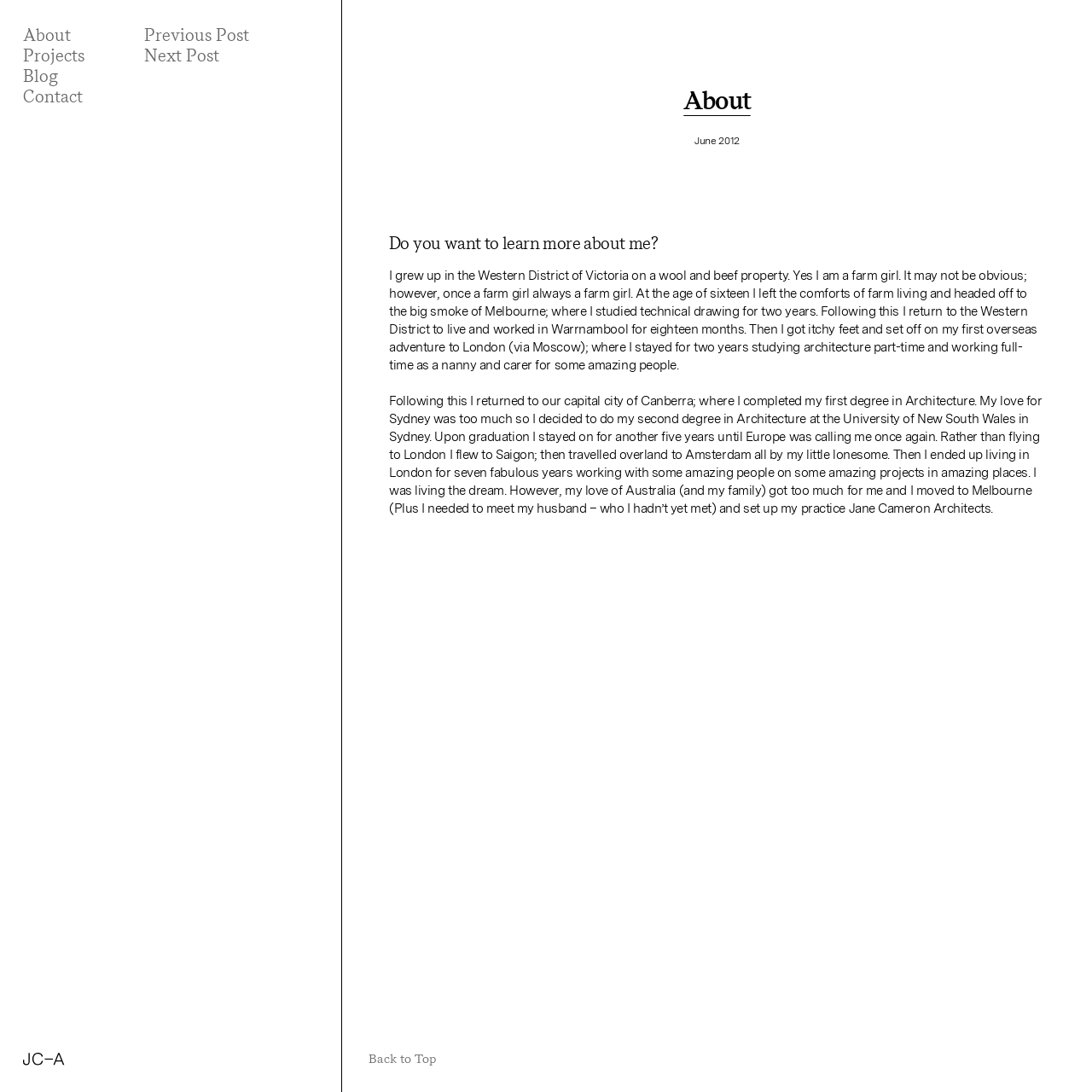Given the element description About, identify the bounding box coordinates for the UI element on the webpage screenshot. The format should be (top-left x, top-left y, bottom-right x, bottom-right y), with values between 0 and 1.

[0.021, 0.023, 0.108, 0.041]